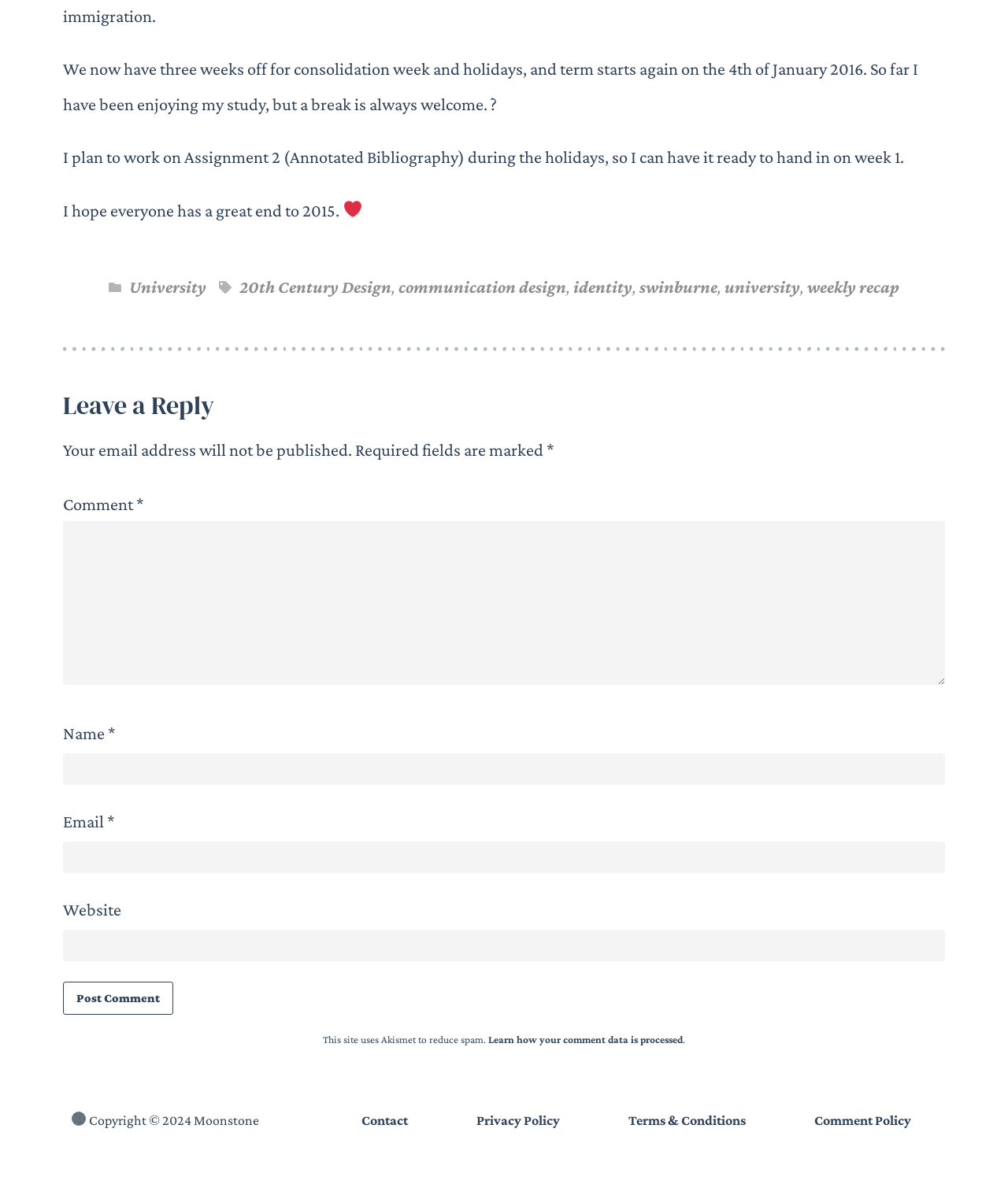Please find the bounding box coordinates of the element's region to be clicked to carry out this instruction: "Click the 'Post Comment' button".

[0.062, 0.829, 0.172, 0.857]